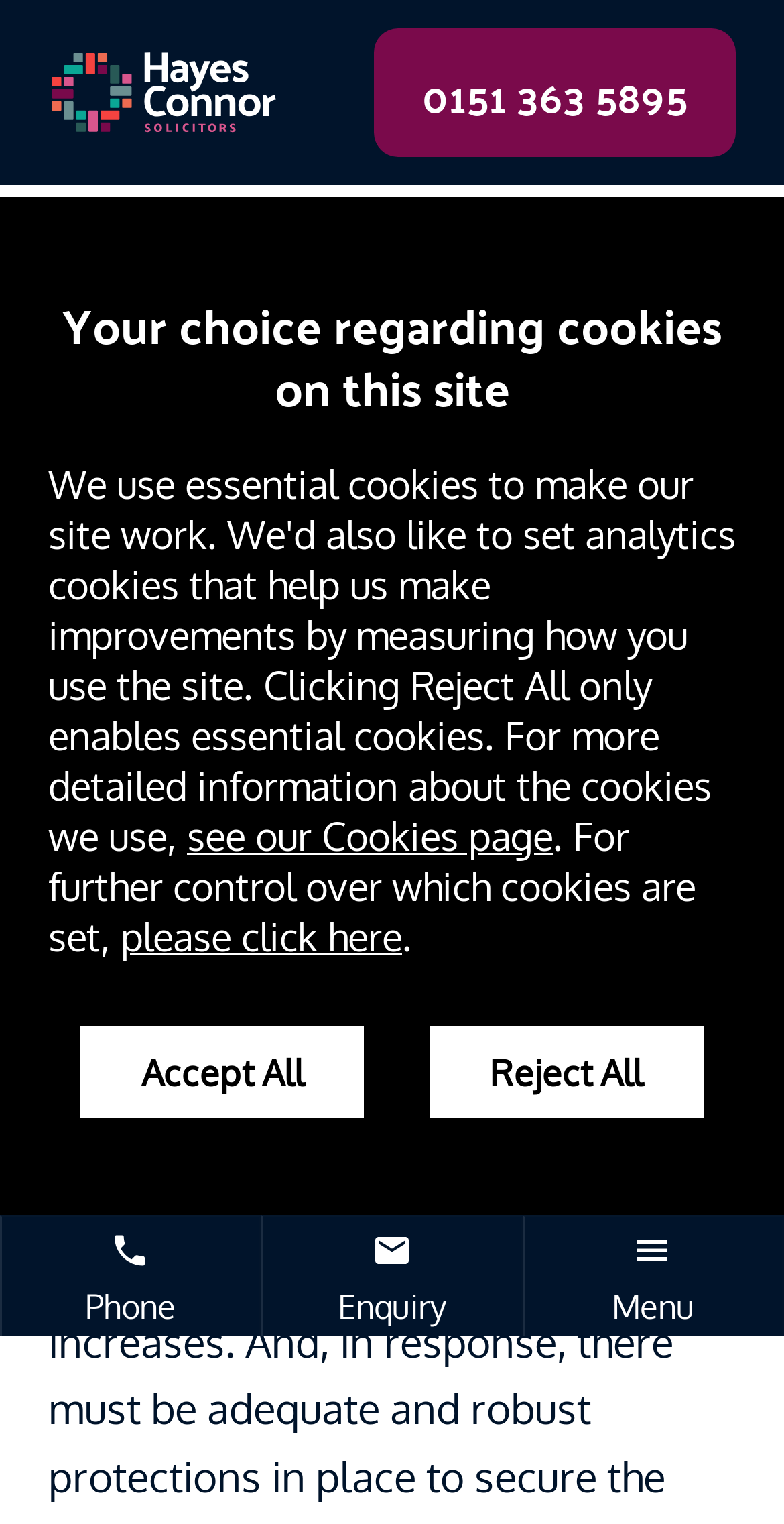Using the element description 0151 363 5895, predict the bounding box coordinates for the UI element. Provide the coordinates in (top-left x, top-left y, bottom-right x, bottom-right y) format with values ranging from 0 to 1.

[0.477, 0.019, 0.938, 0.103]